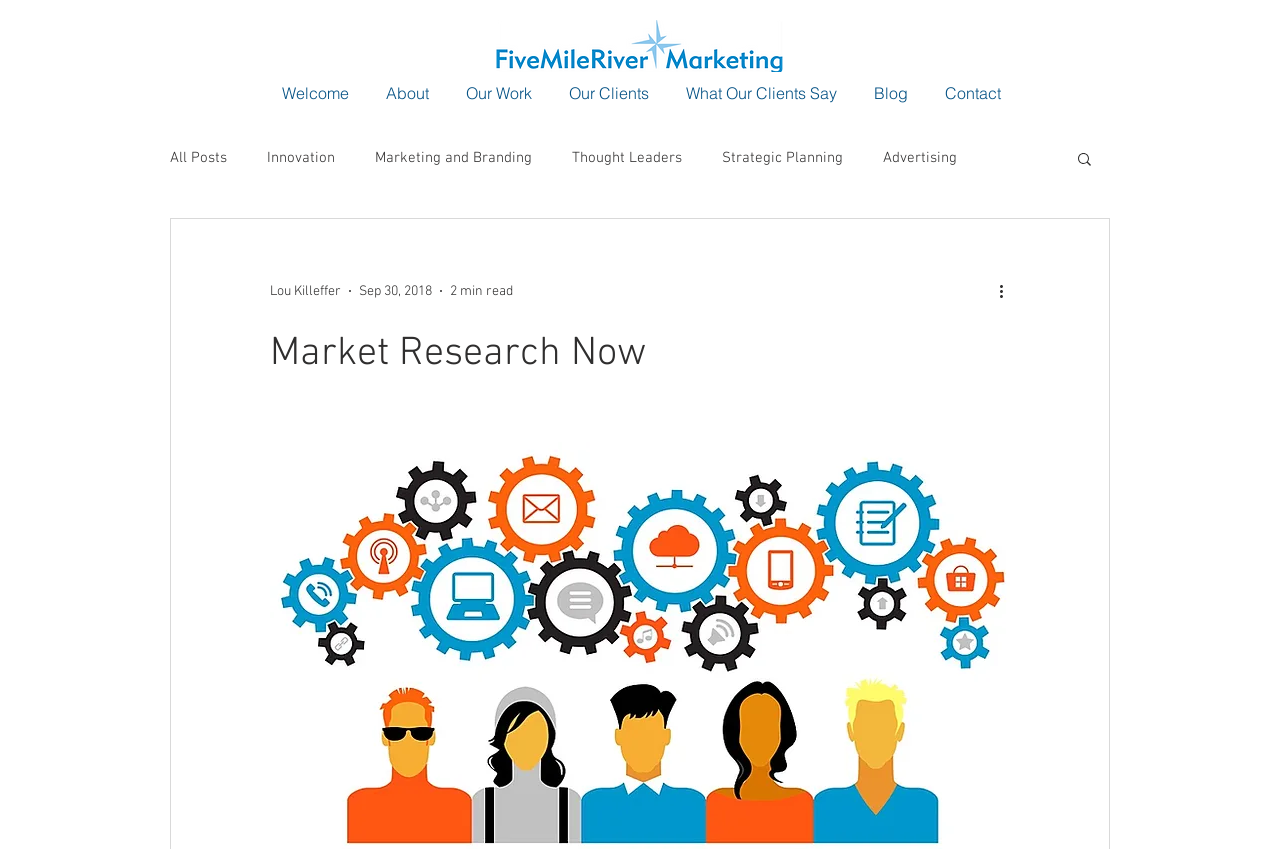Answer the question in one word or a short phrase:
What is the date mentioned in the article?

Sep 30, 2018